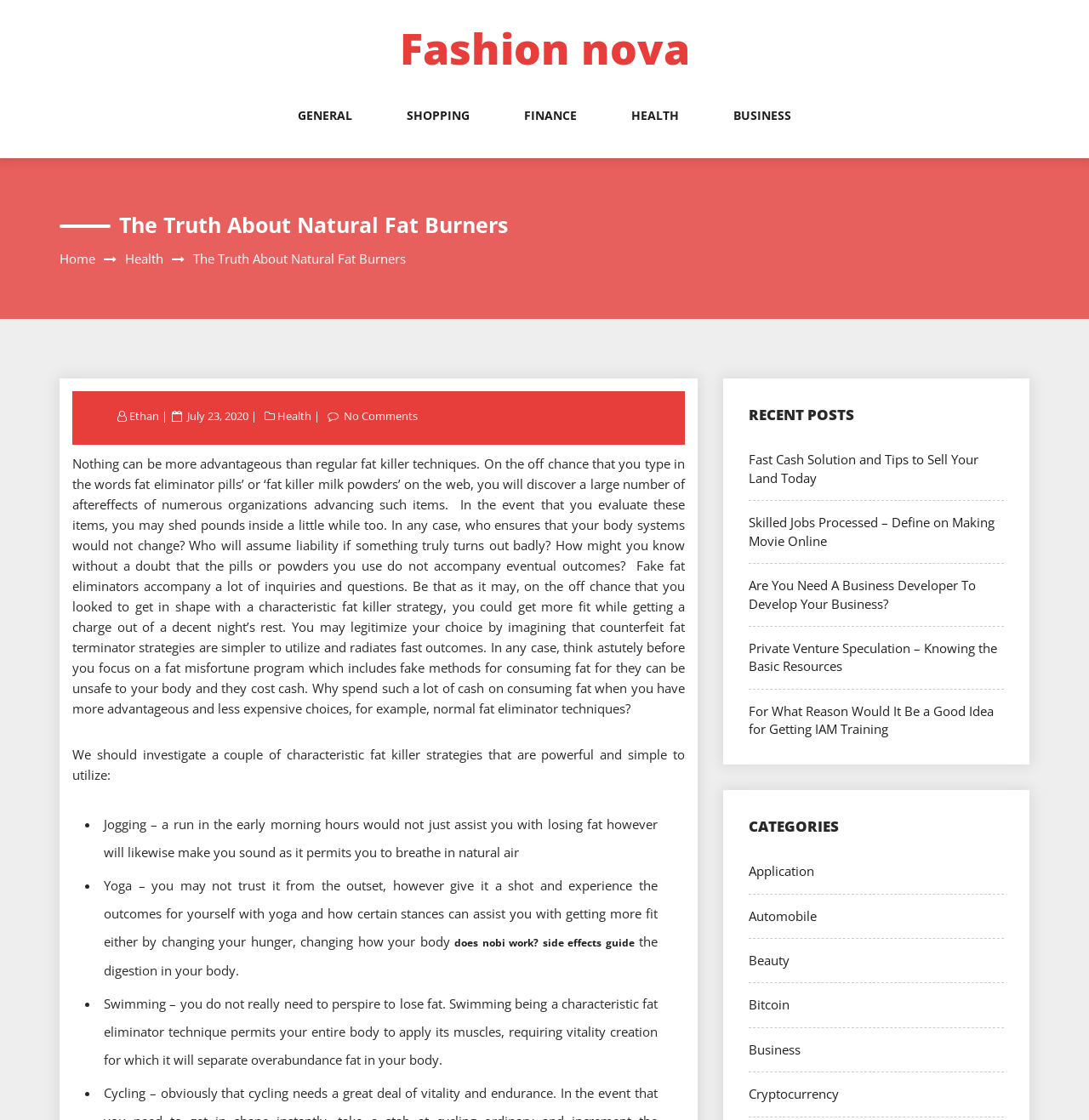Please find the bounding box for the UI component described as follows: "July 23, 2020".

[0.17, 0.364, 0.23, 0.378]